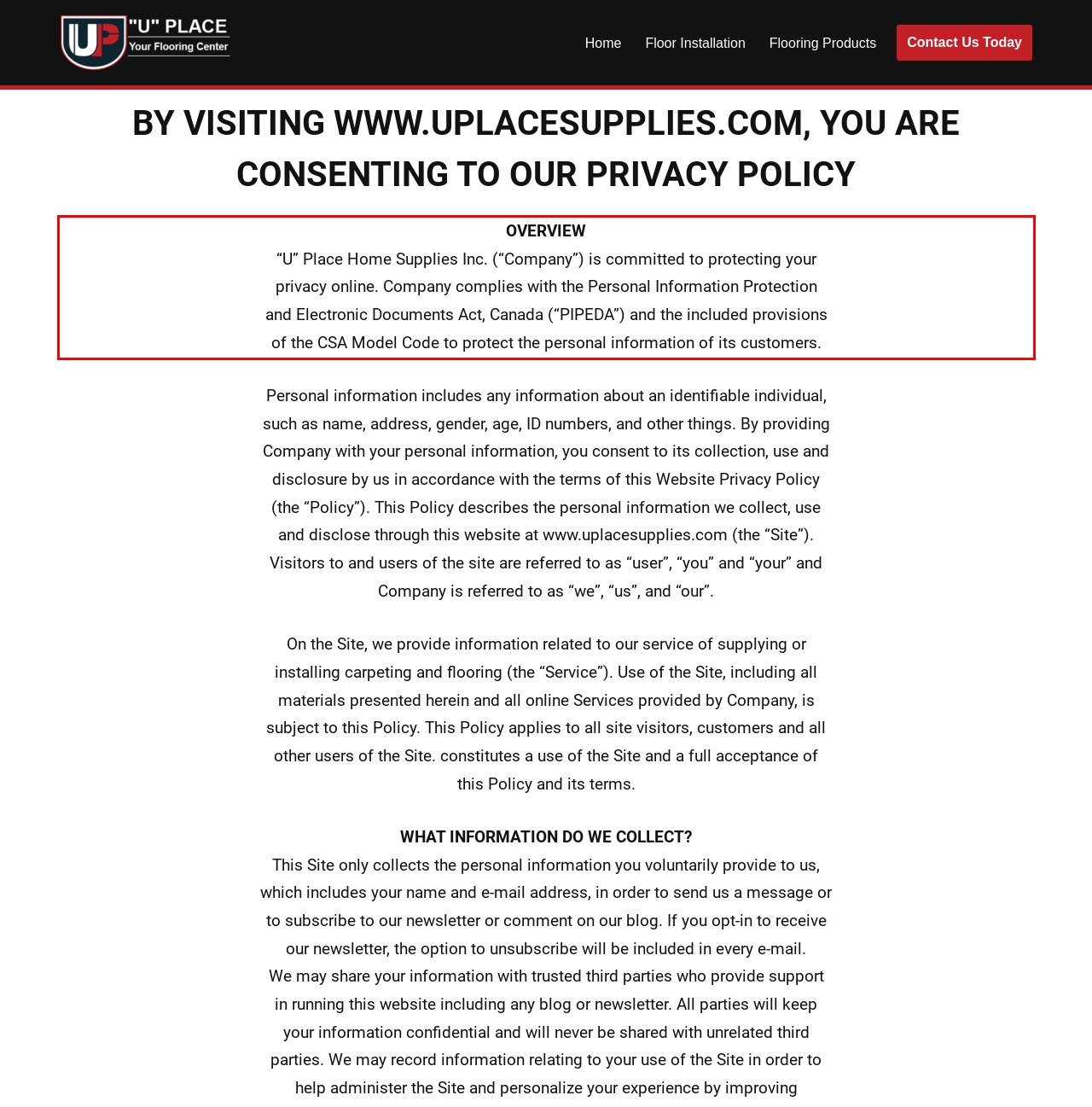You are given a webpage screenshot with a red bounding box around a UI element. Extract and generate the text inside this red bounding box.

OVERVIEW “U” Place Home Supplies Inc. (“Company”) is committed to protecting your privacy online. Company complies with the Personal Information Protection and Electronic Documents Act, Canada (“PIPEDA”) and the included provisions of the CSA Model Code to protect the personal information of its customers.